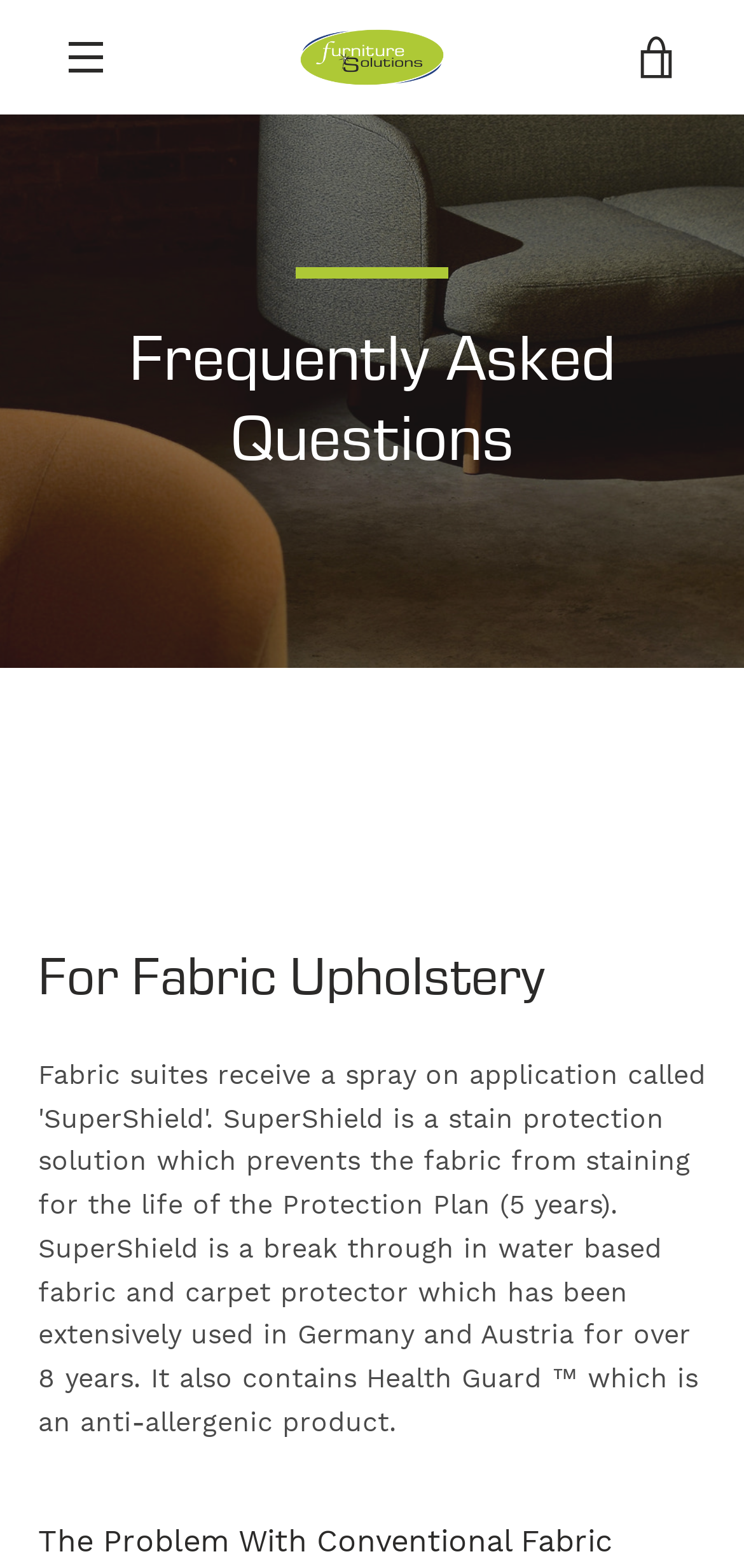How many main navigation links are present at the top of the webpage?
Refer to the screenshot and respond with a concise word or phrase.

Three